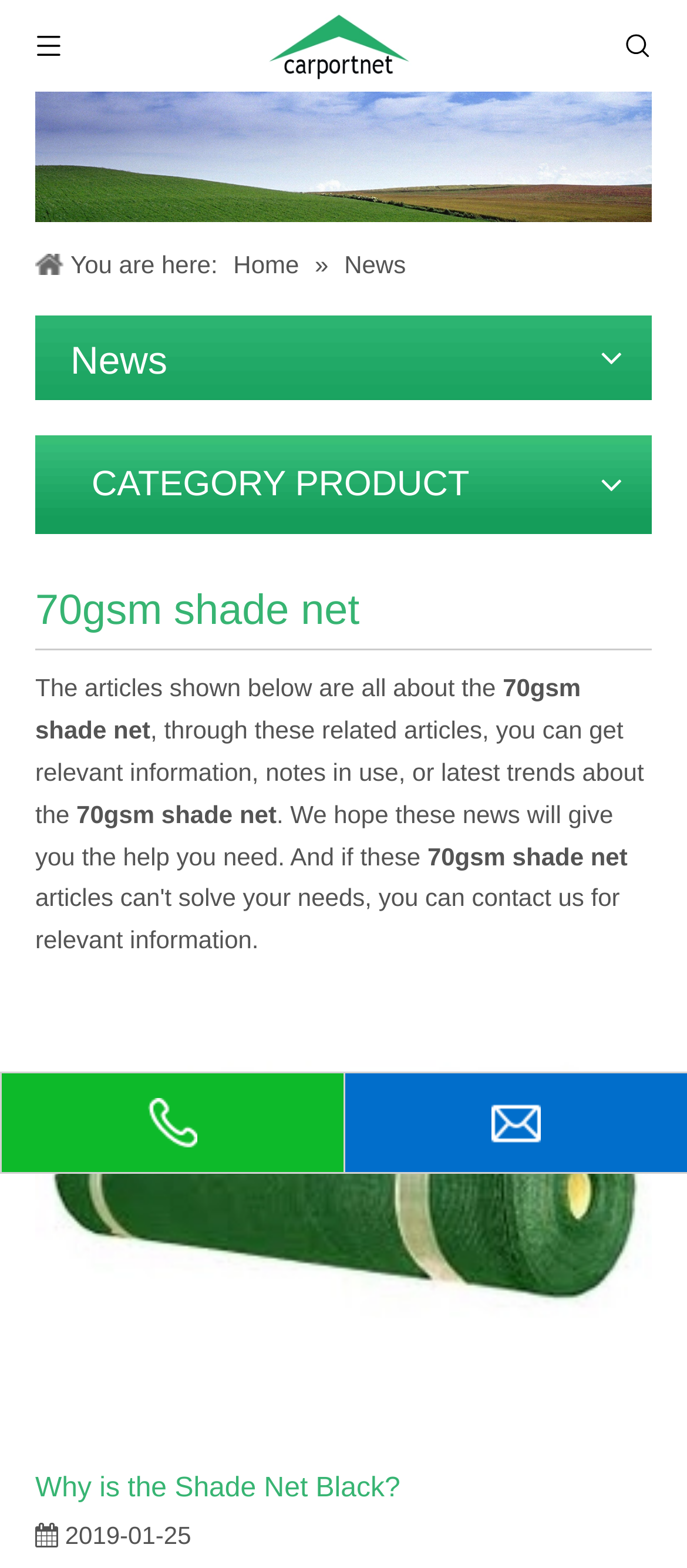Determine the bounding box coordinates of the clickable element to achieve the following action: 'Browse the news category'. Provide the coordinates as four float values between 0 and 1, formatted as [left, top, right, bottom].

[0.103, 0.201, 0.949, 0.261]